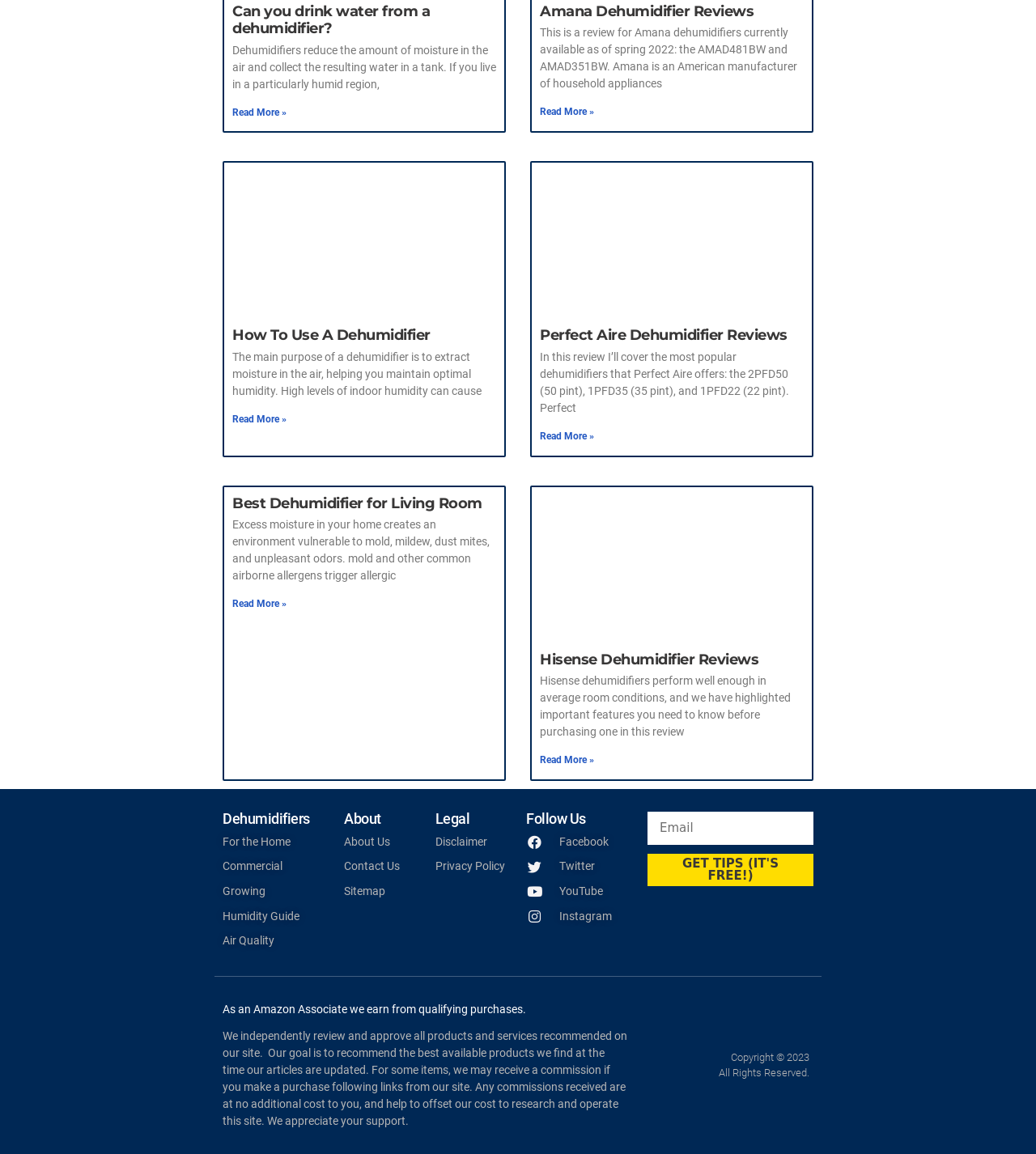What is the name of the American manufacturer of household appliances mentioned on the webpage?
Carefully analyze the image and provide a detailed answer to the question.

In the section 'Amana Dehumidifier Reviews', it is mentioned that Amana is an American manufacturer of household appliances.